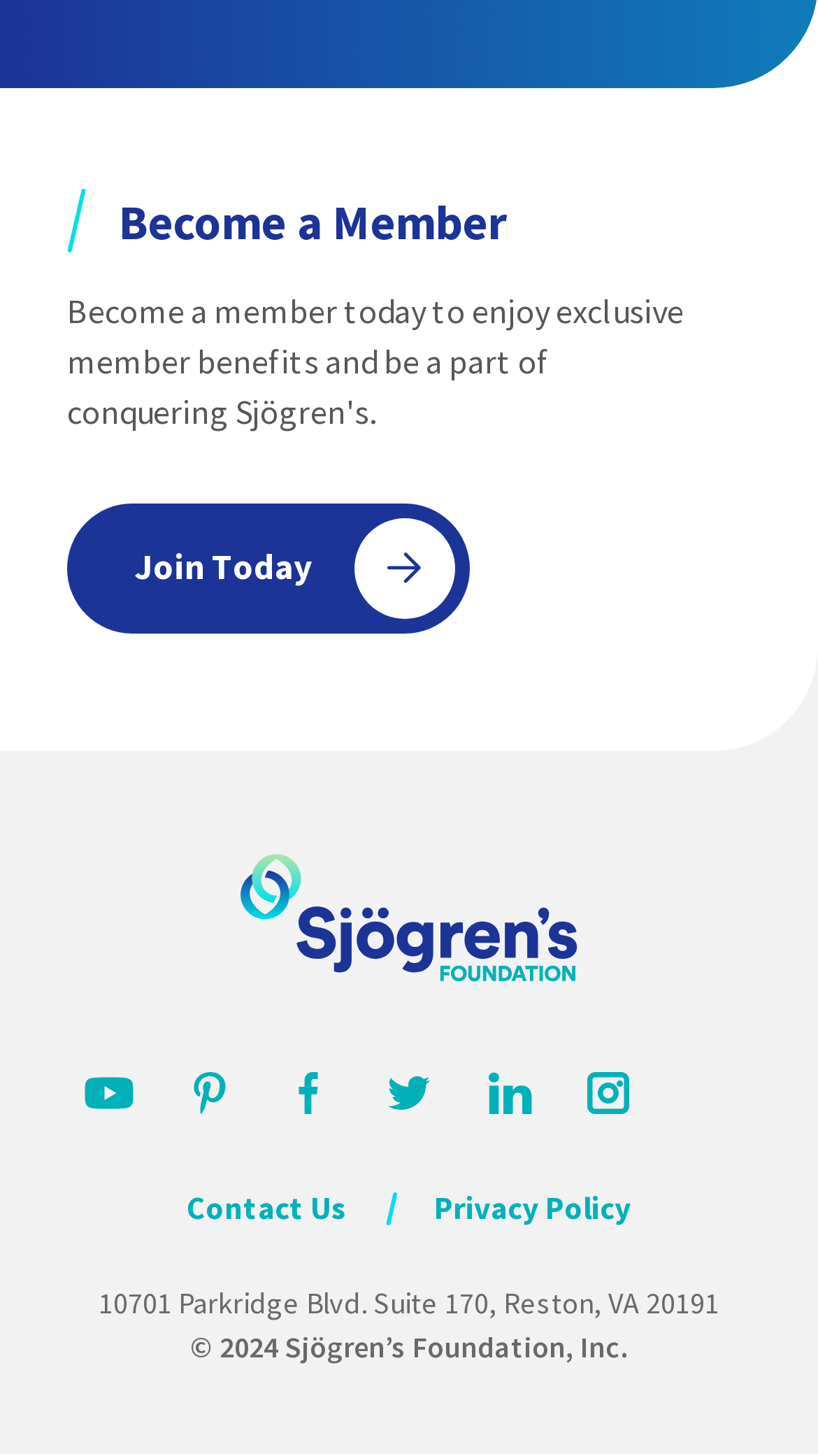Identify the bounding box coordinates of the element to click to follow this instruction: 'Click on Join Today'. Ensure the coordinates are four float values between 0 and 1, provided as [left, top, right, bottom].

[0.082, 0.345, 0.574, 0.435]